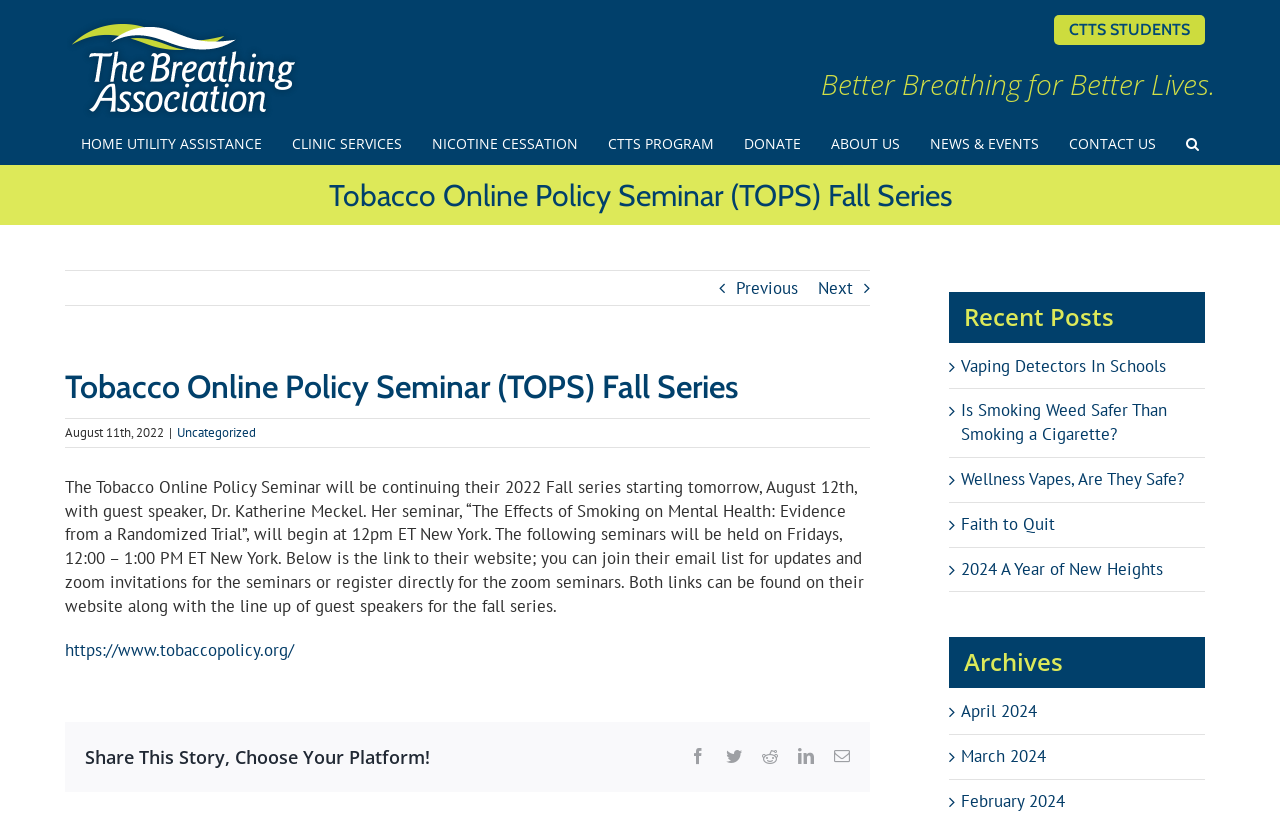Locate the coordinates of the bounding box for the clickable region that fulfills this instruction: "Click the 'HOME UTILITY ASSISTANCE' link".

[0.063, 0.152, 0.205, 0.2]